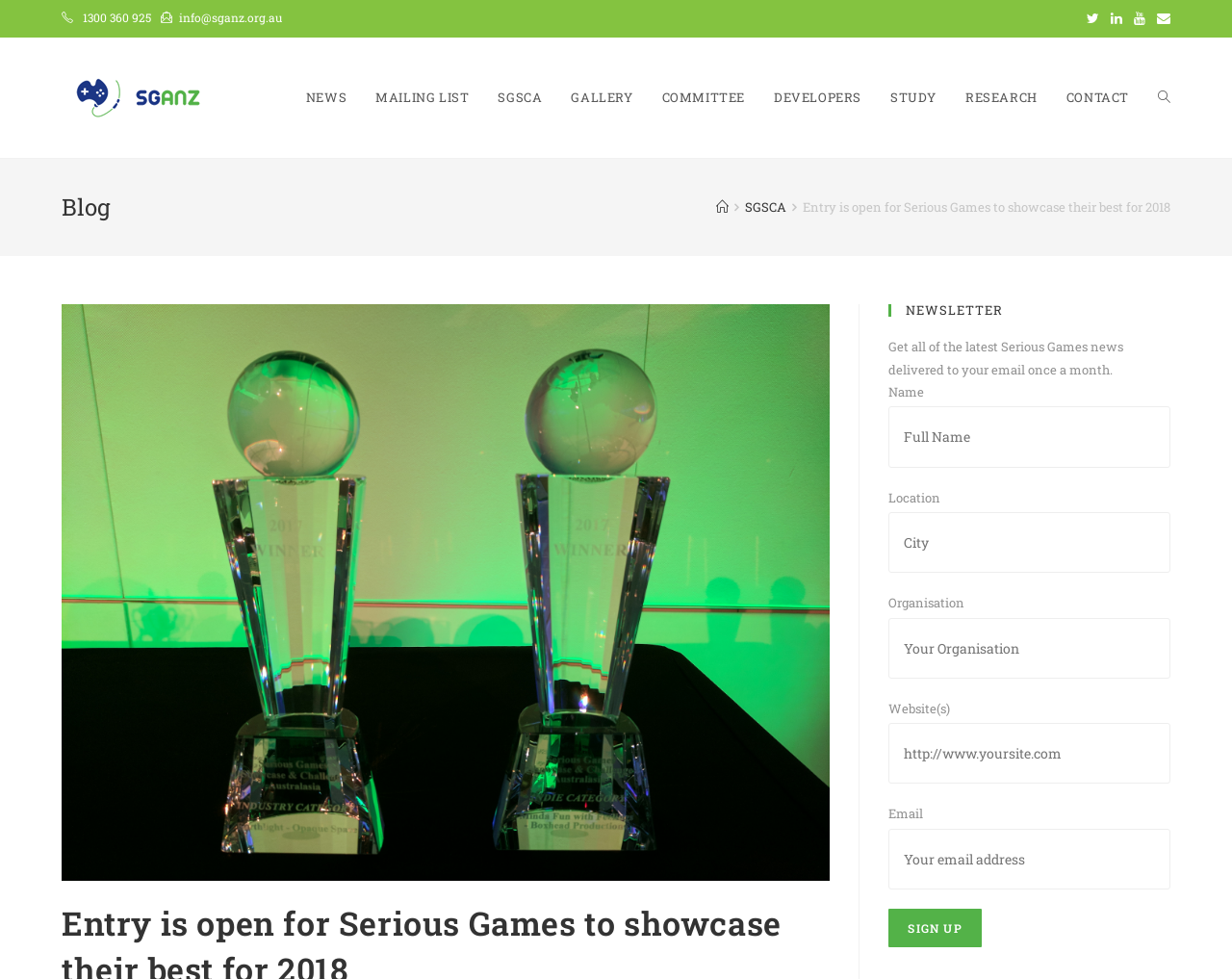Please provide a short answer using a single word or phrase for the question:
What are the links in the navigation menu?

NEWS, MAILING LIST, SGSCA, GALLERY, COMMITTEE, DEVELOPERS, STUDY, RESEARCH, CONTACT